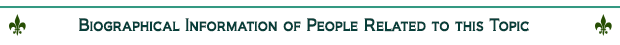Answer the question in a single word or phrase:
Who registered the hosta on behalf of Dr. Benedict?

Kevin Walek